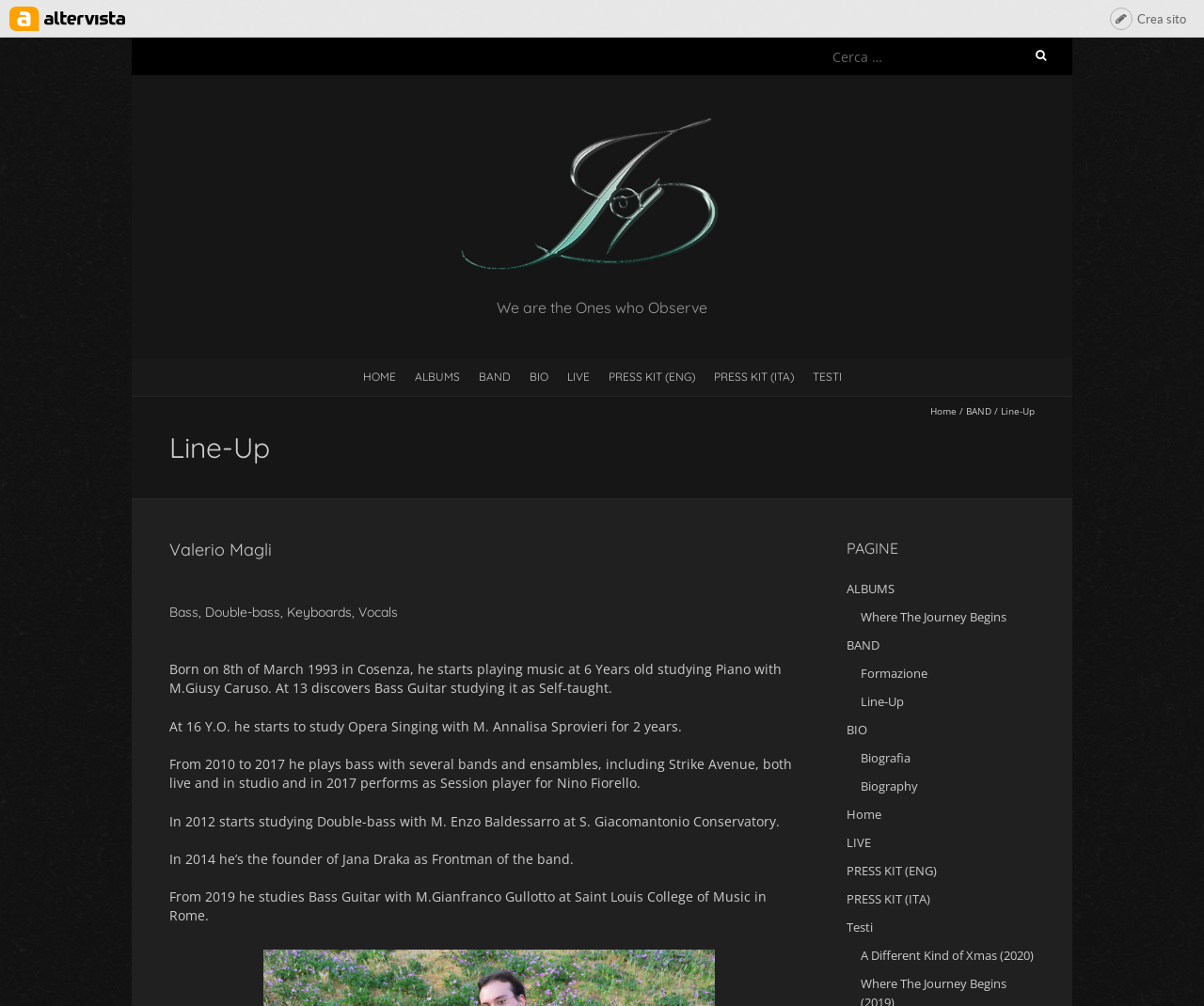Please find the bounding box coordinates of the element that must be clicked to perform the given instruction: "Click on the 'CONTACT US' link". The coordinates should be four float numbers from 0 to 1, i.e., [left, top, right, bottom].

None